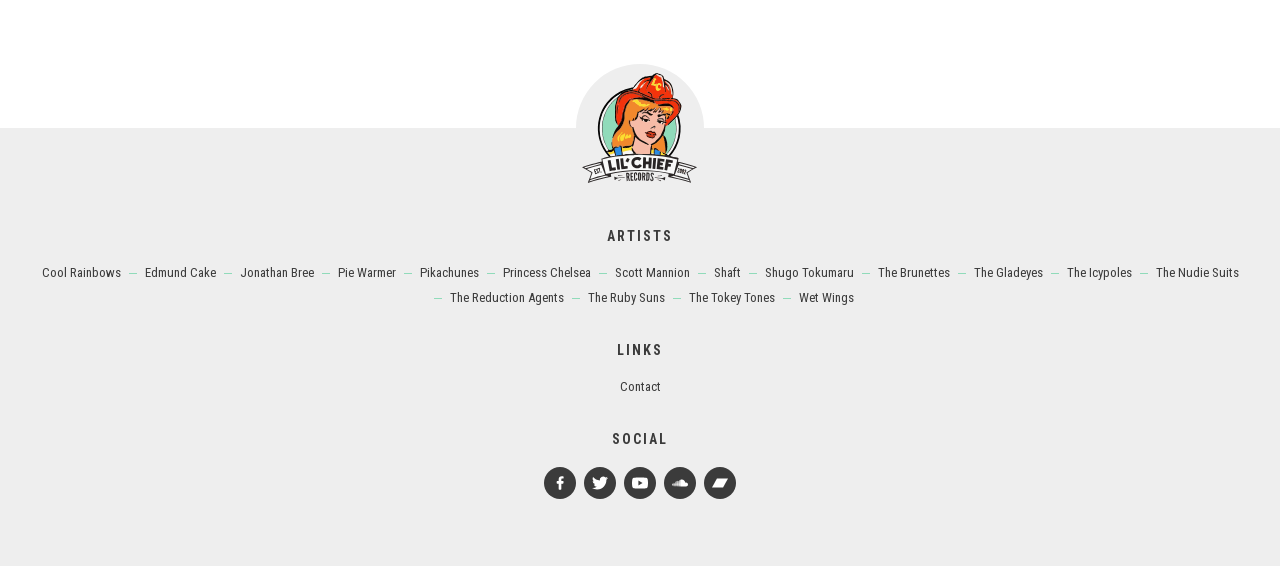Provide the bounding box coordinates for the area that should be clicked to complete the instruction: "Click on Cool Rainbows".

[0.032, 0.468, 0.094, 0.496]